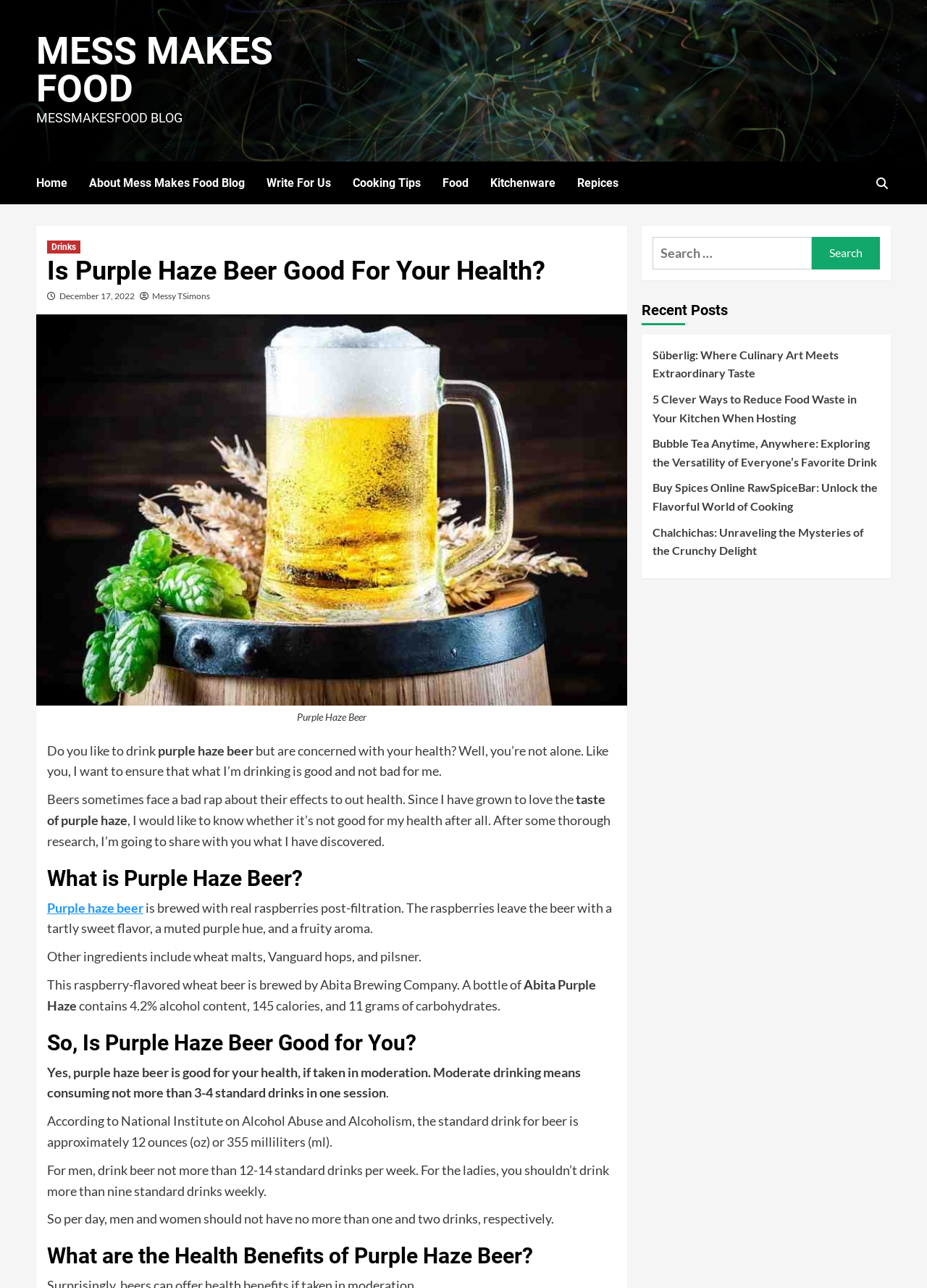Specify the bounding box coordinates of the area that needs to be clicked to achieve the following instruction: "Search for a keyword".

[0.704, 0.184, 0.876, 0.209]